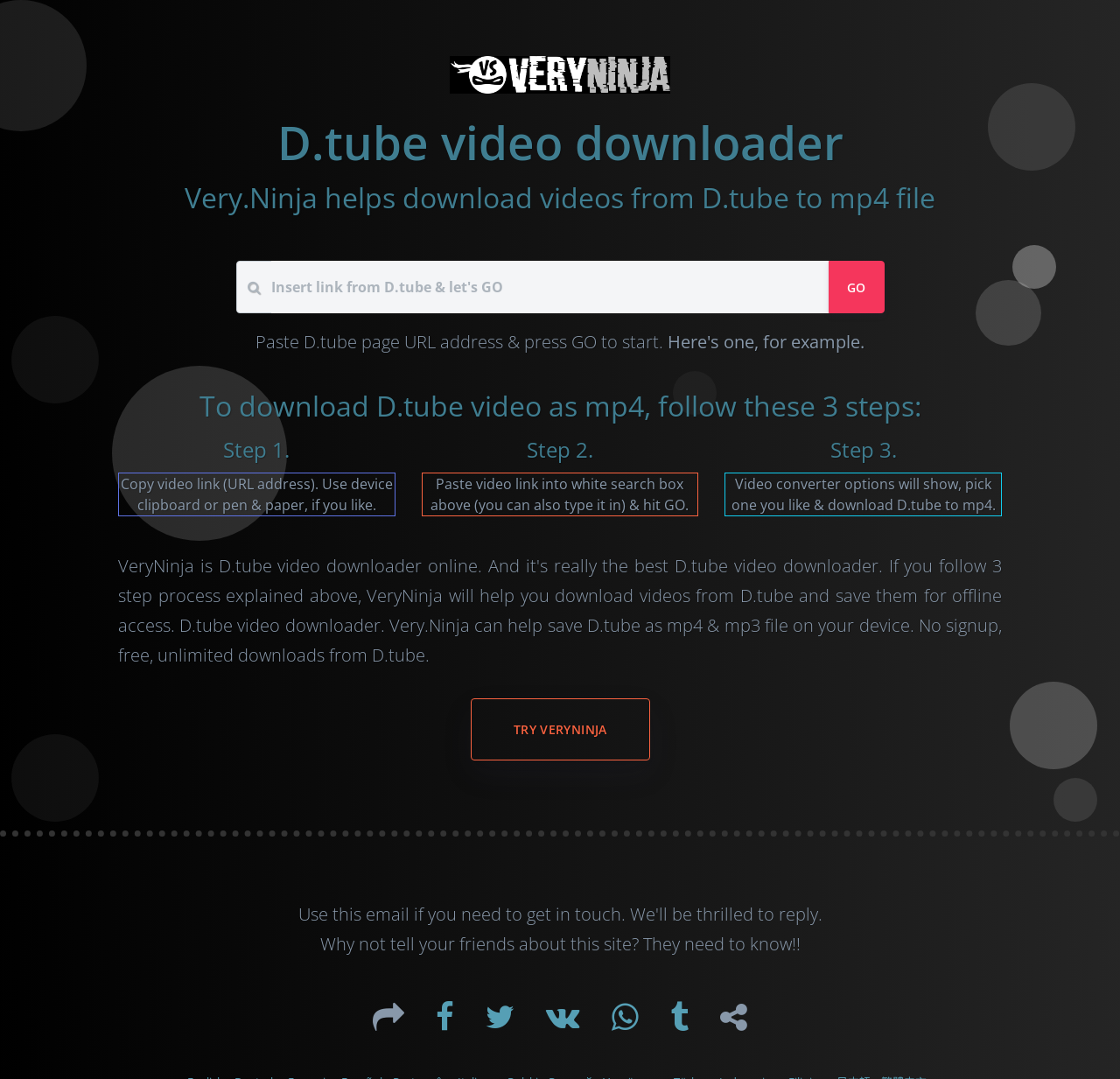Specify the bounding box coordinates of the element's region that should be clicked to achieve the following instruction: "Click the 'TRY VERYNINJA' link". The bounding box coordinates consist of four float numbers between 0 and 1, in the format [left, top, right, bottom].

[0.42, 0.647, 0.58, 0.705]